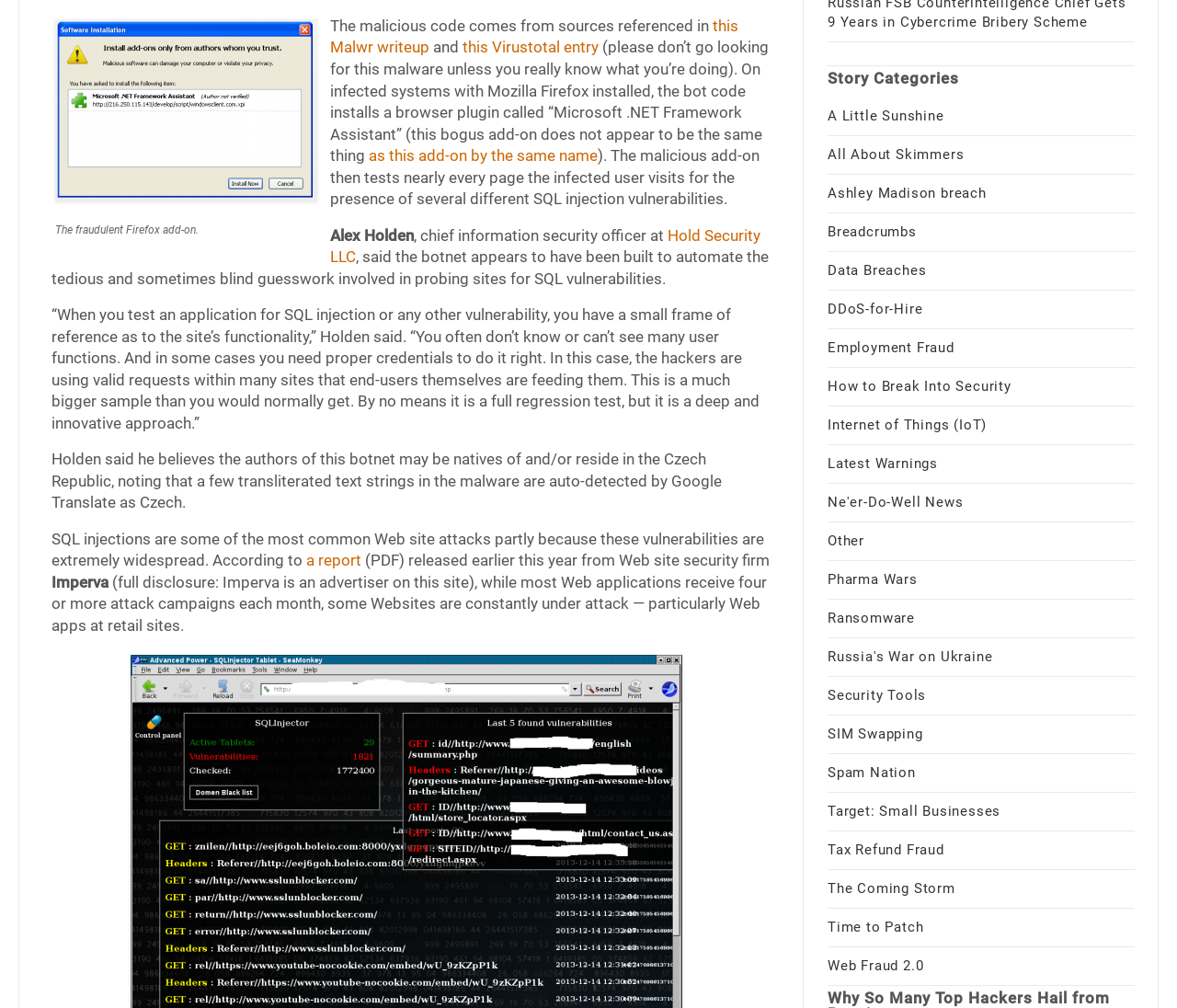Determine the coordinates of the bounding box for the clickable area needed to execute this instruction: "Read the report about Web site security".

[0.26, 0.547, 0.307, 0.565]